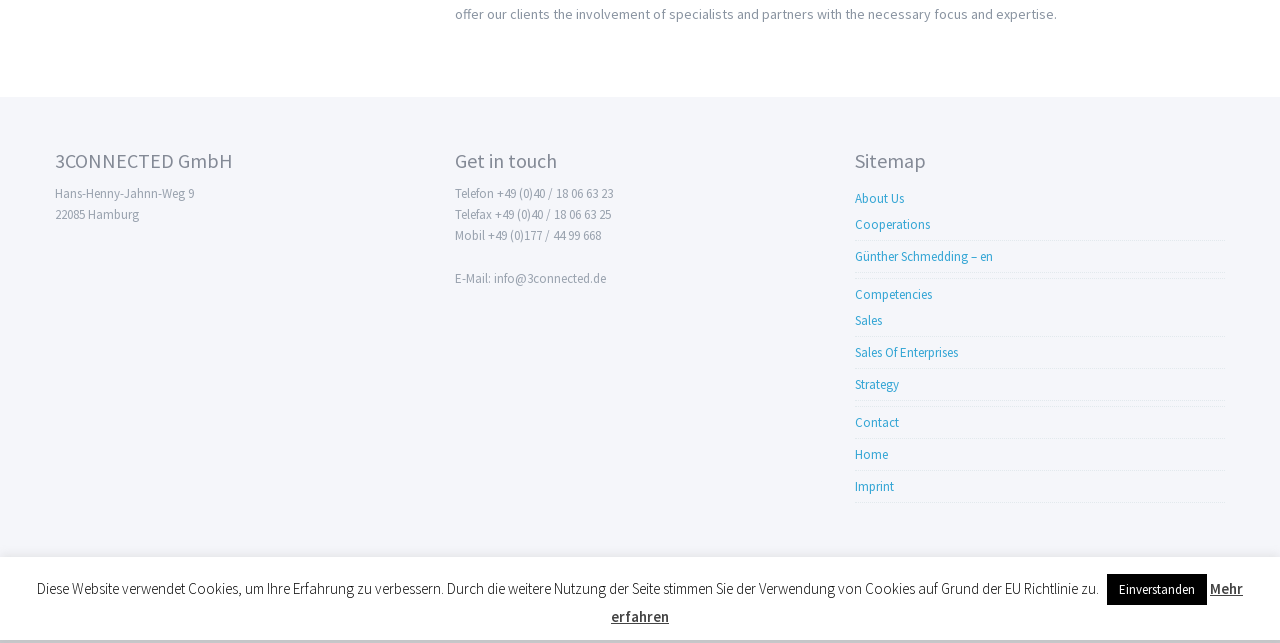Predict the bounding box coordinates of the UI element that matches this description: "Sales Of Enterprises". The coordinates should be in the format [left, top, right, bottom] with each value between 0 and 1.

[0.668, 0.535, 0.748, 0.561]